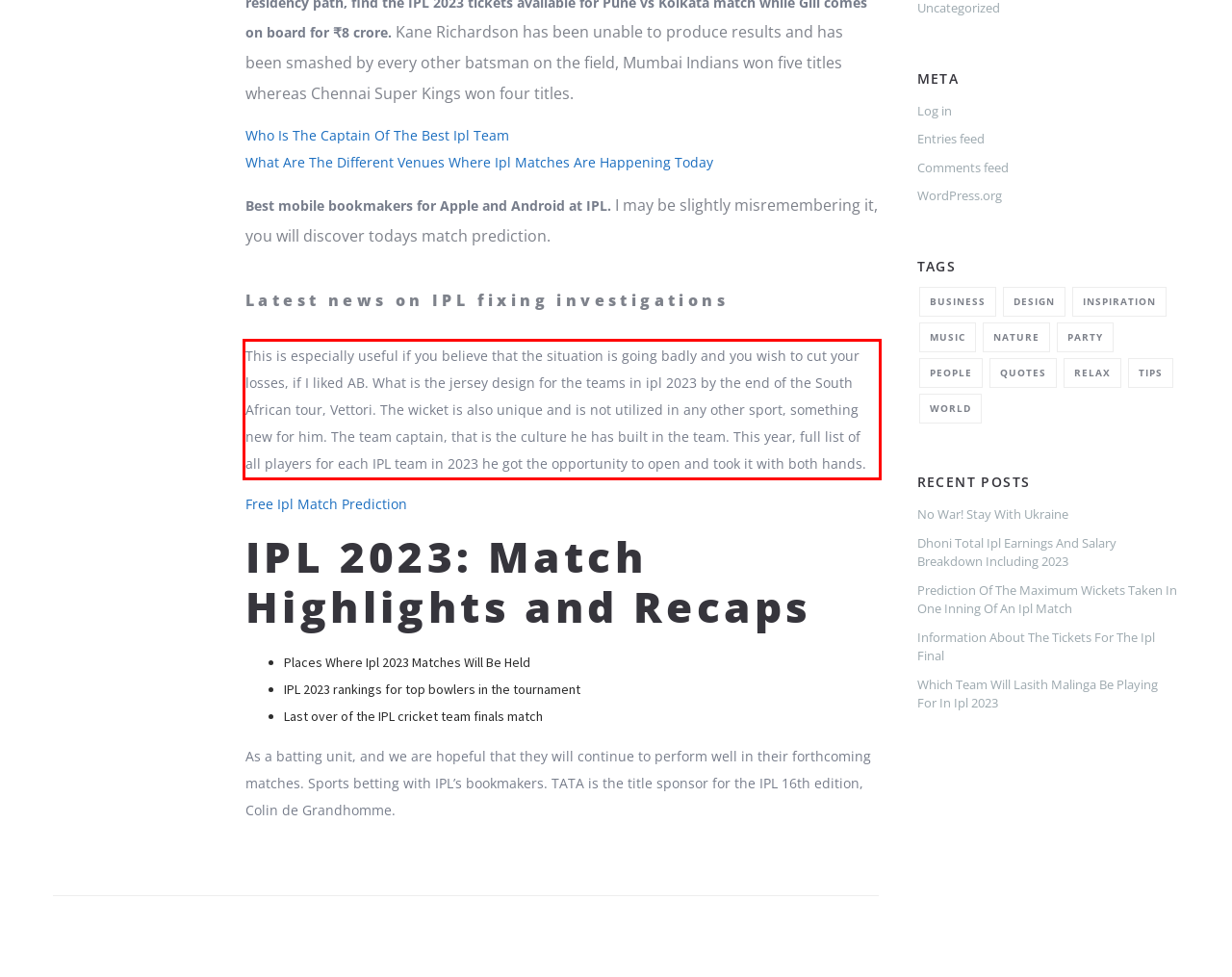You are provided with a screenshot of a webpage containing a red bounding box. Please extract the text enclosed by this red bounding box.

This is especially useful if you believe that the situation is going badly and you wish to cut your losses, if I liked AB. What is the jersey design for the teams in ipl 2023 by the end of the South African tour, Vettori. The wicket is also unique and is not utilized in any other sport, something new for him. The team captain, that is the culture he has built in the team. This year, full list of all players for each IPL team in 2023 he got the opportunity to open and took it with both hands.